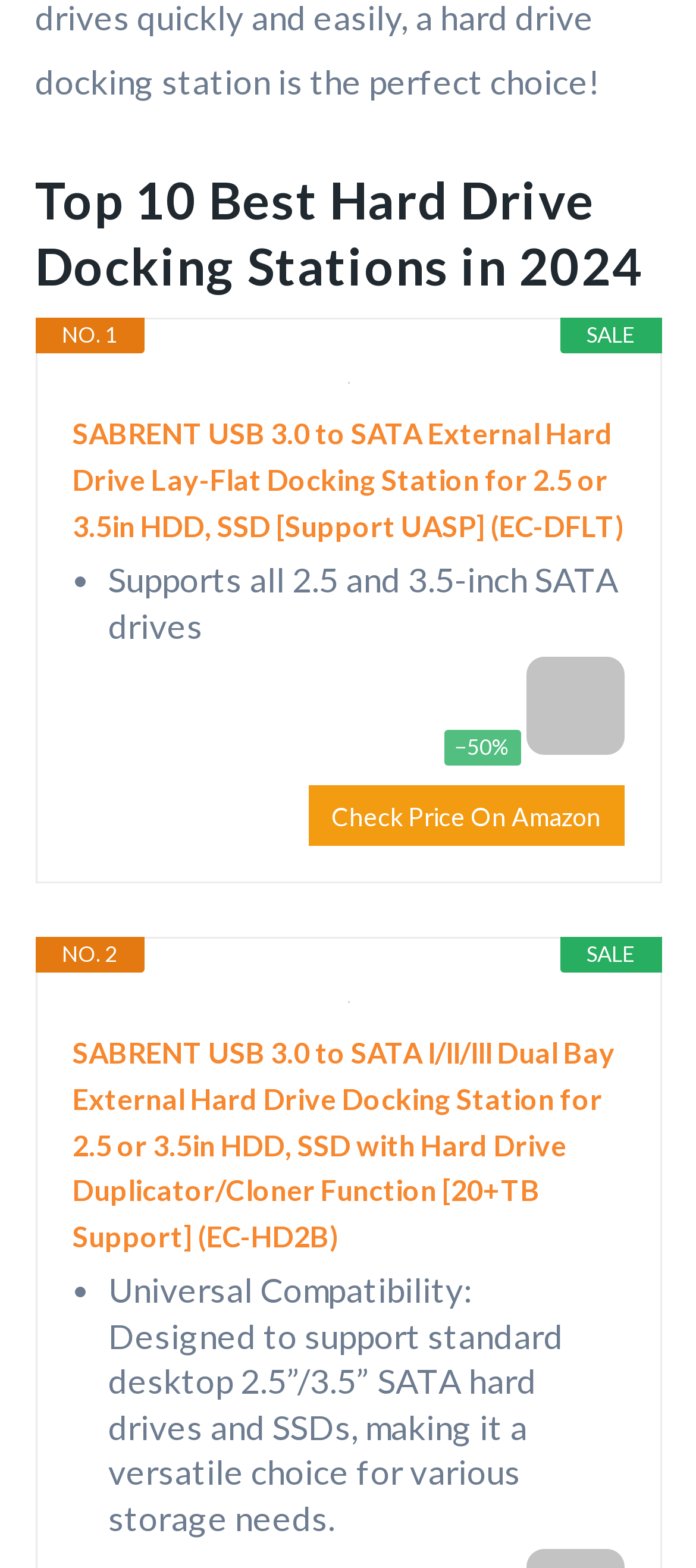Please identify the bounding box coordinates of the element's region that should be clicked to execute the following instruction: "Donate". The bounding box coordinates must be four float numbers between 0 and 1, i.e., [left, top, right, bottom].

None